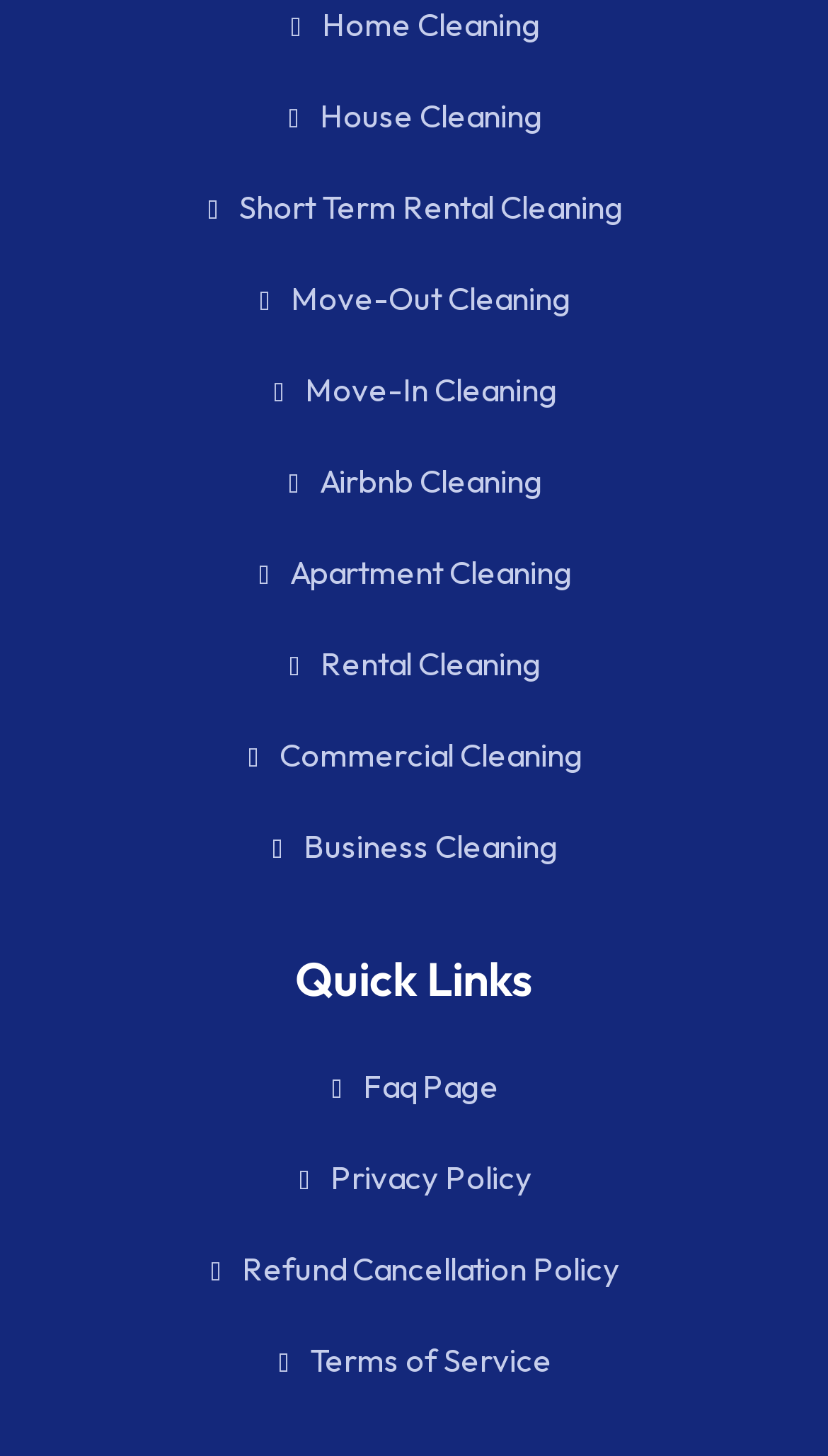Respond to the question with just a single word or phrase: 
How many types of cleaning services start with 'Move-'?

2